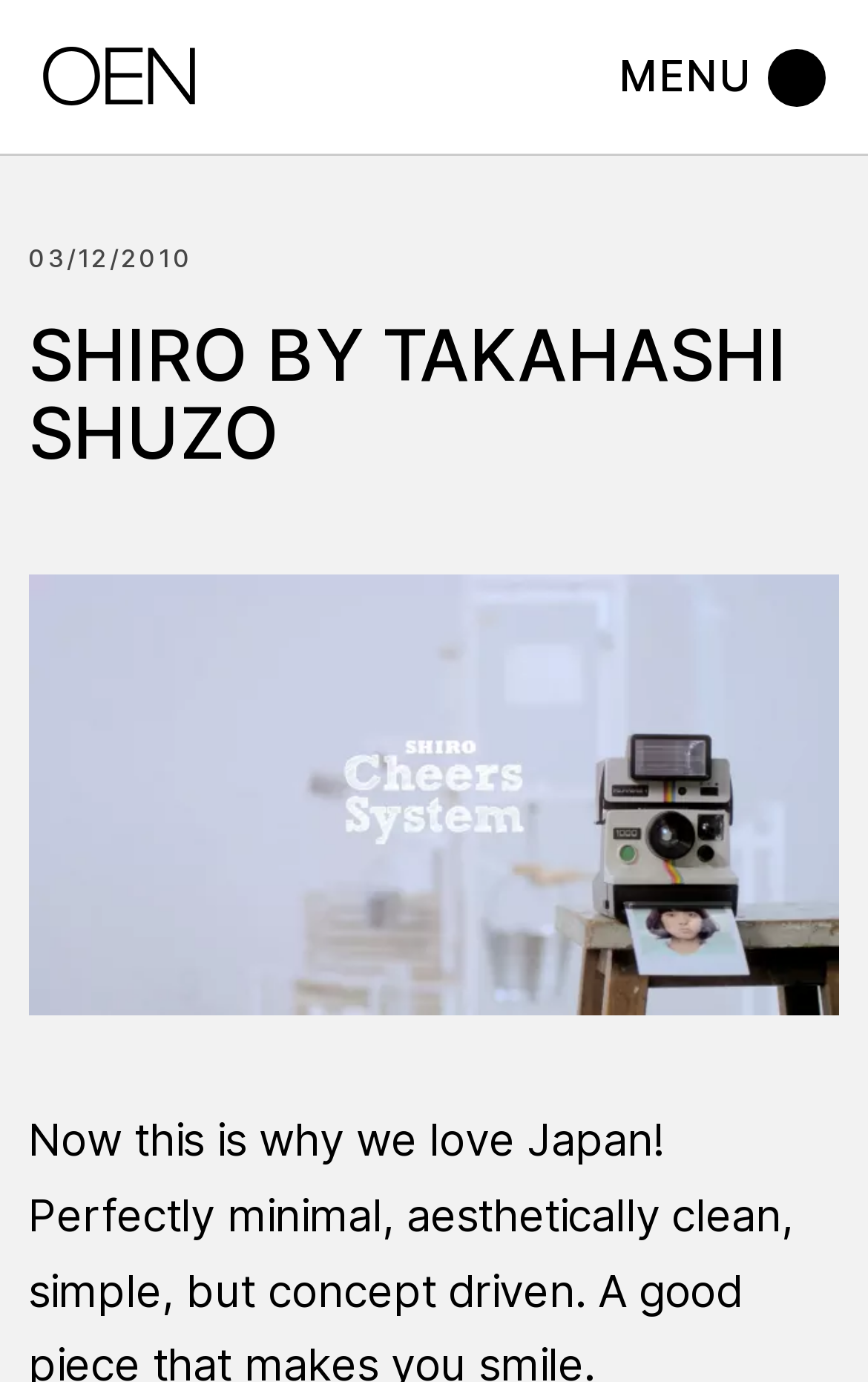What is the date mentioned in the MENU section?
Look at the image and respond with a one-word or short phrase answer.

03/12/2010